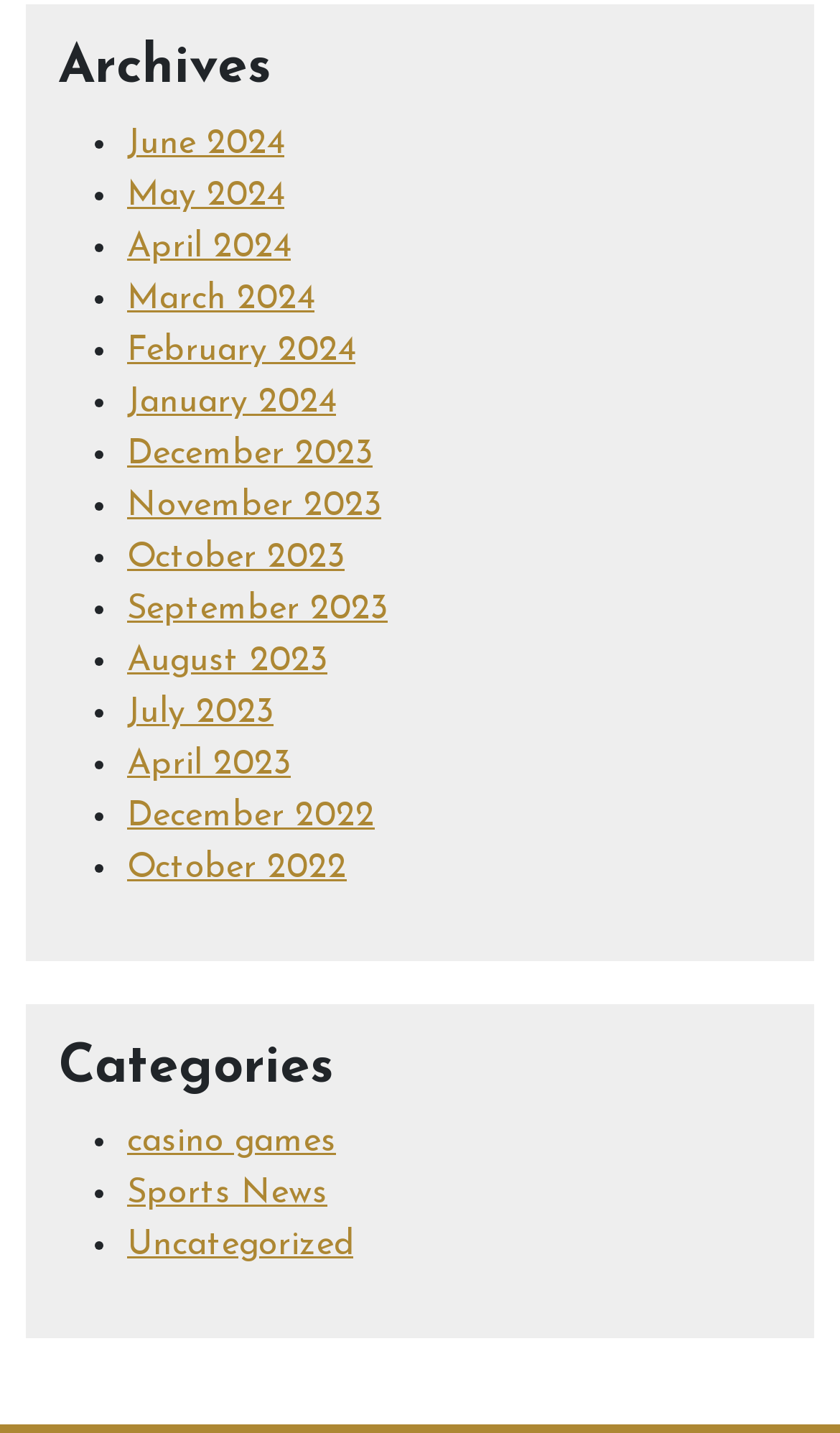Respond to the following query with just one word or a short phrase: 
How many months are listed in the archives?

15